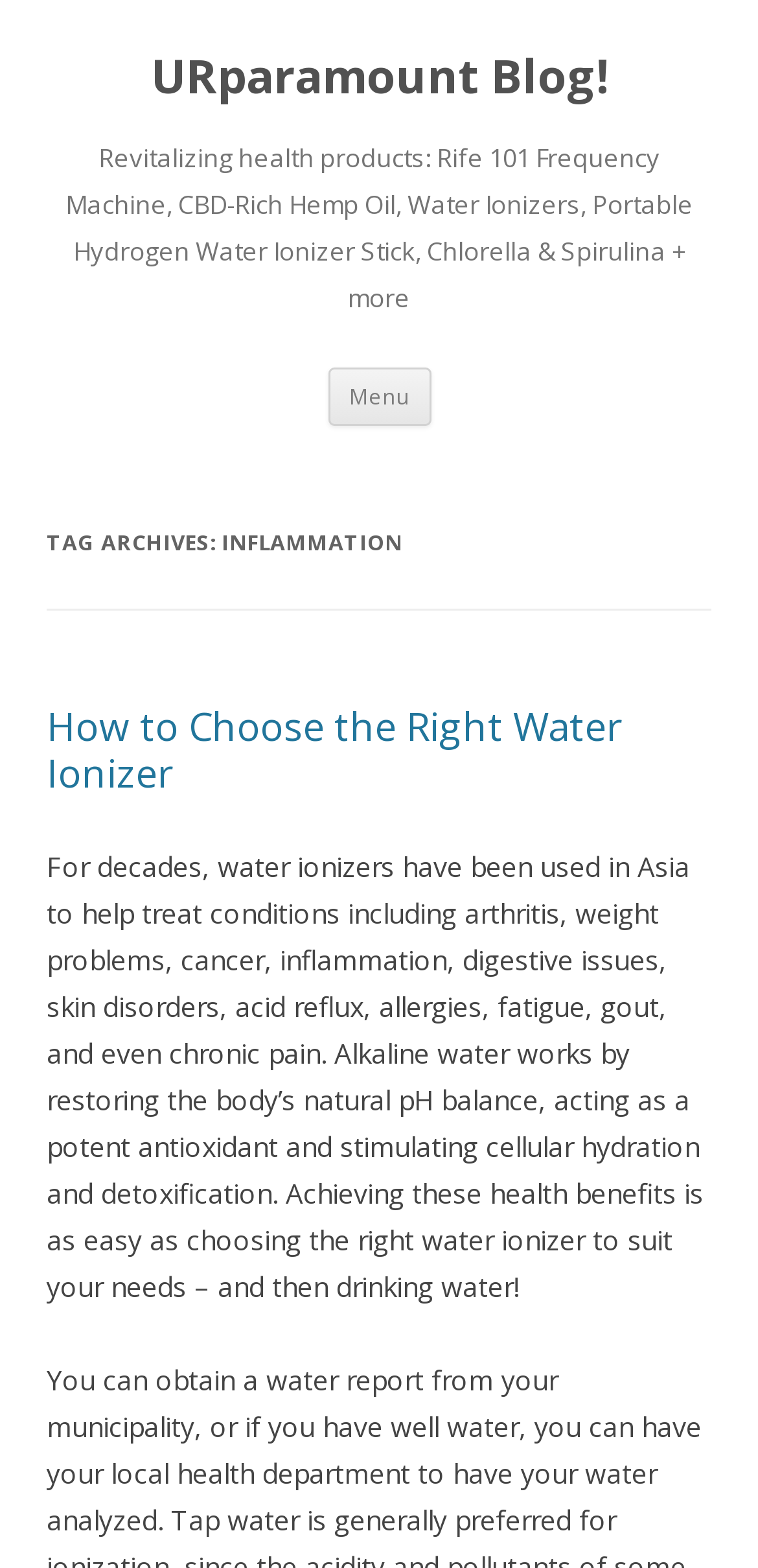Given the element description URparamount Blog!, predict the bounding box coordinates for the UI element in the webpage screenshot. The format should be (top-left x, top-left y, bottom-right x, bottom-right y), and the values should be between 0 and 1.

[0.199, 0.03, 0.801, 0.068]